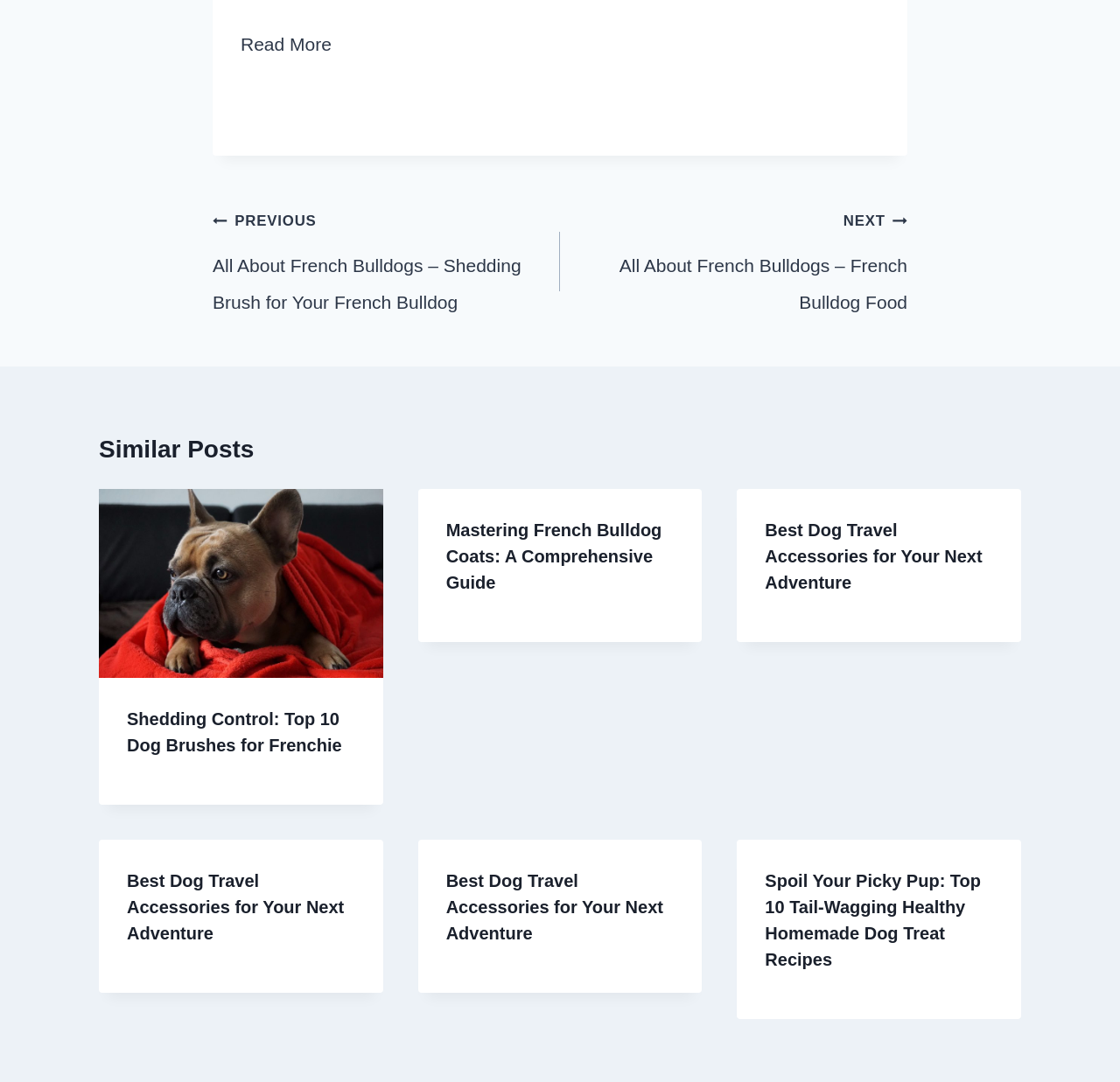How many similar posts are displayed?
Based on the image, answer the question in a detailed manner.

There are 4 similar posts displayed, each with a heading and a link. This can be counted by looking at the number of article elements with headings and links in the similar posts section.